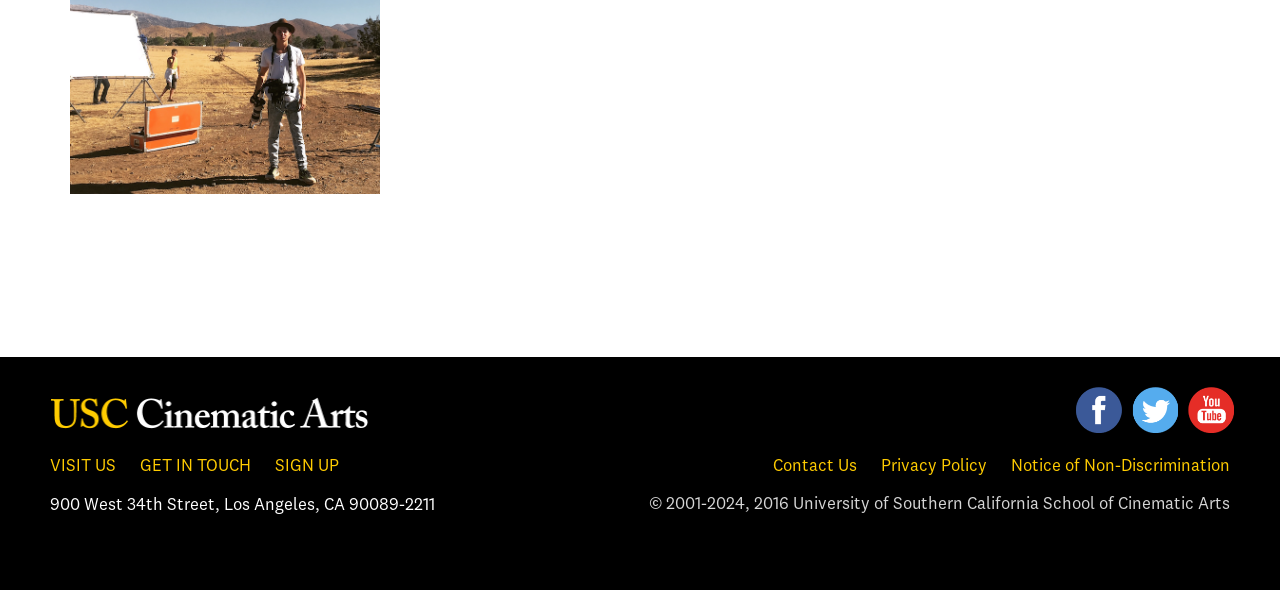What is the copyright year range of the USC Cinematic Arts?
From the image, respond with a single word or phrase.

2001-2024